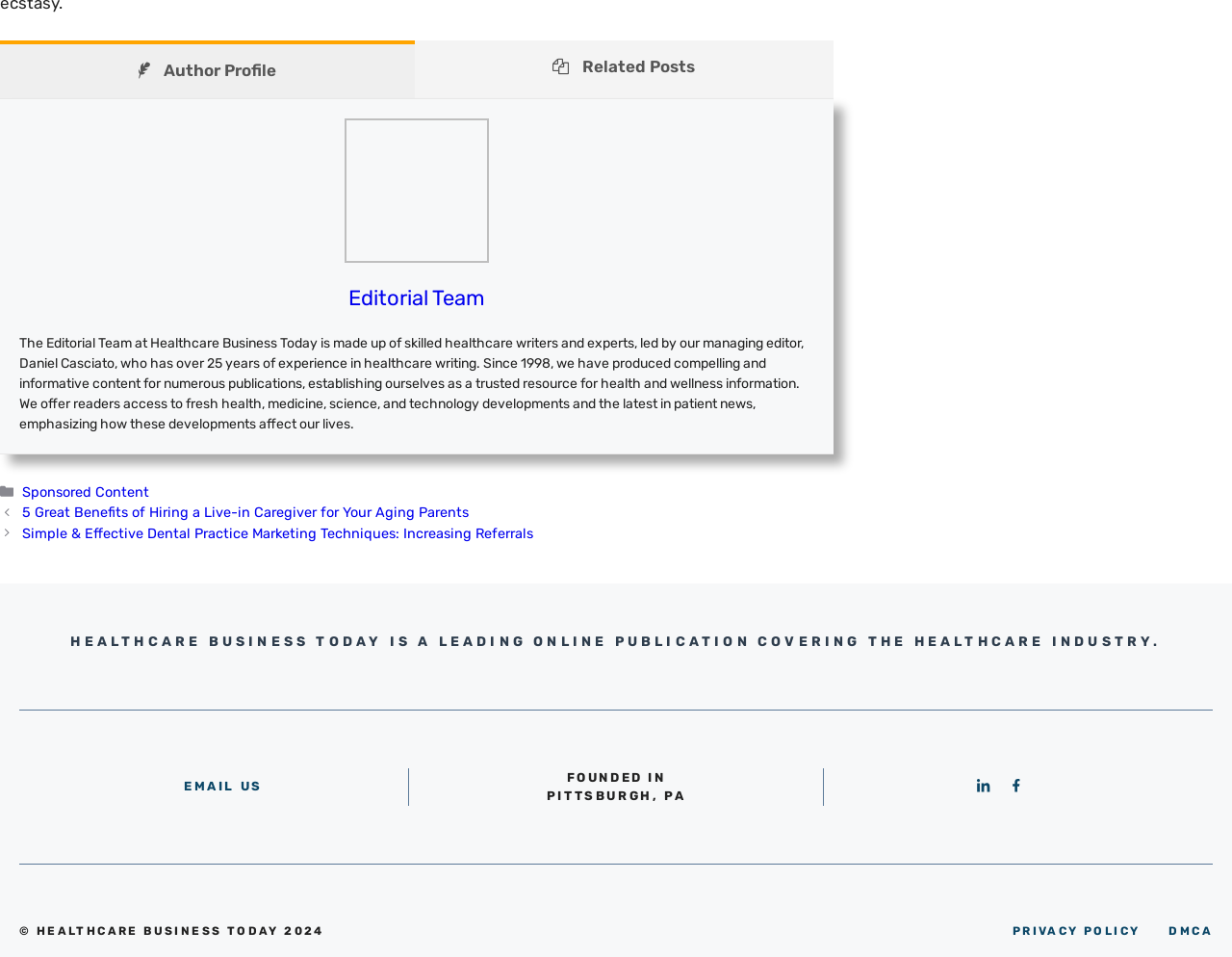What is the year of establishment of Healthcare Business Today?
Please look at the screenshot and answer using one word or phrase.

1998